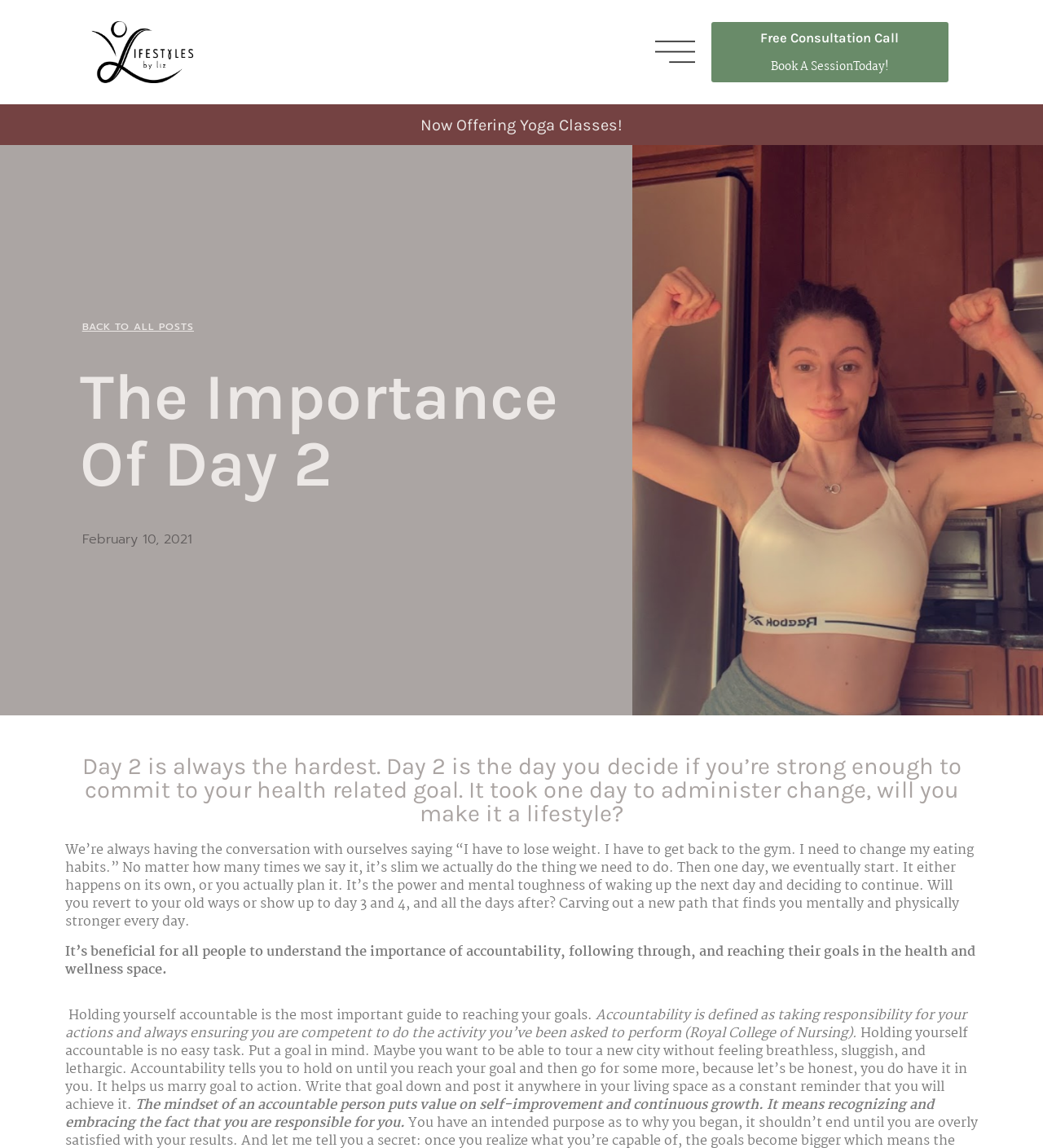Please provide a brief answer to the question using only one word or phrase: 
What is the theme of the website?

Health and wellness